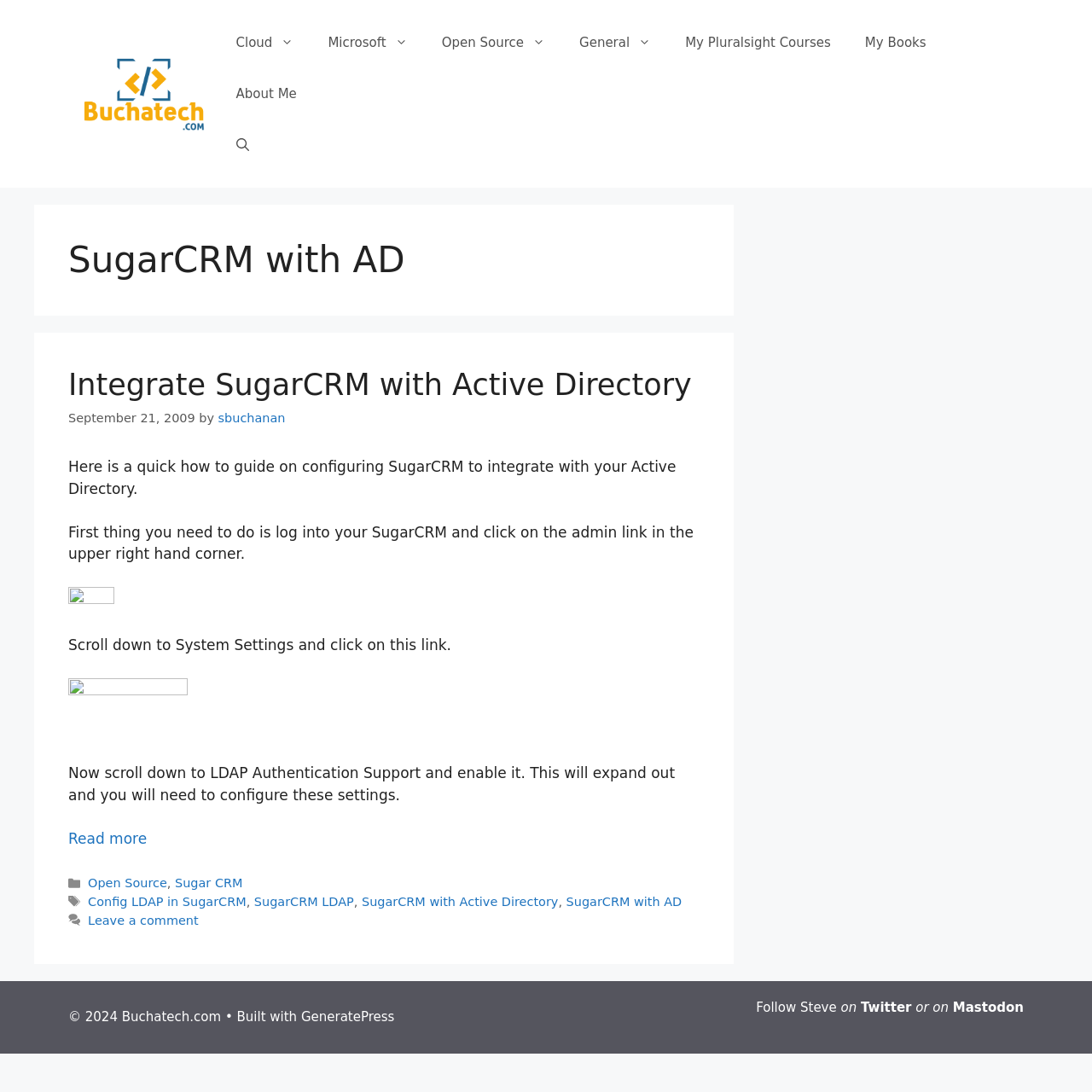Find the bounding box coordinates of the element to click in order to complete this instruction: "Follow Steve on Twitter". The bounding box coordinates must be four float numbers between 0 and 1, denoted as [left, top, right, bottom].

[0.788, 0.916, 0.835, 0.93]